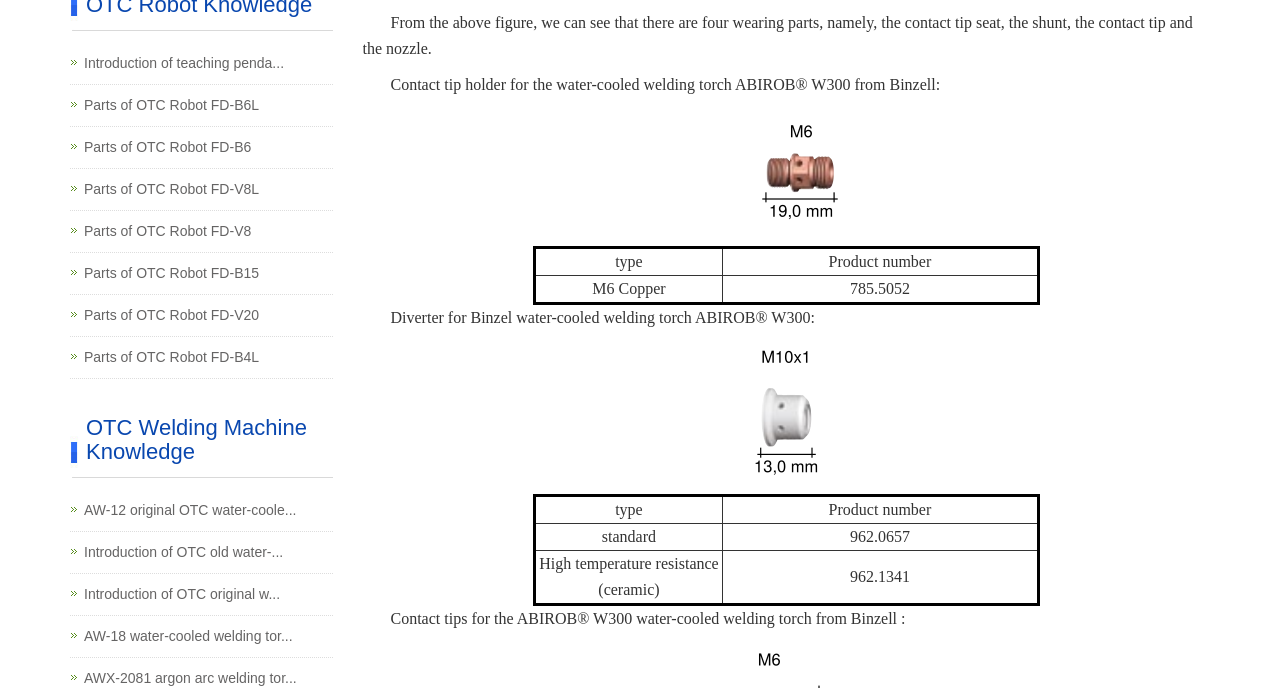Identify and provide the bounding box coordinates of the UI element described: "Introduction of OTC original w...". The coordinates should be formatted as [left, top, right, bottom], with each number being a float between 0 and 1.

[0.066, 0.849, 0.219, 0.88]